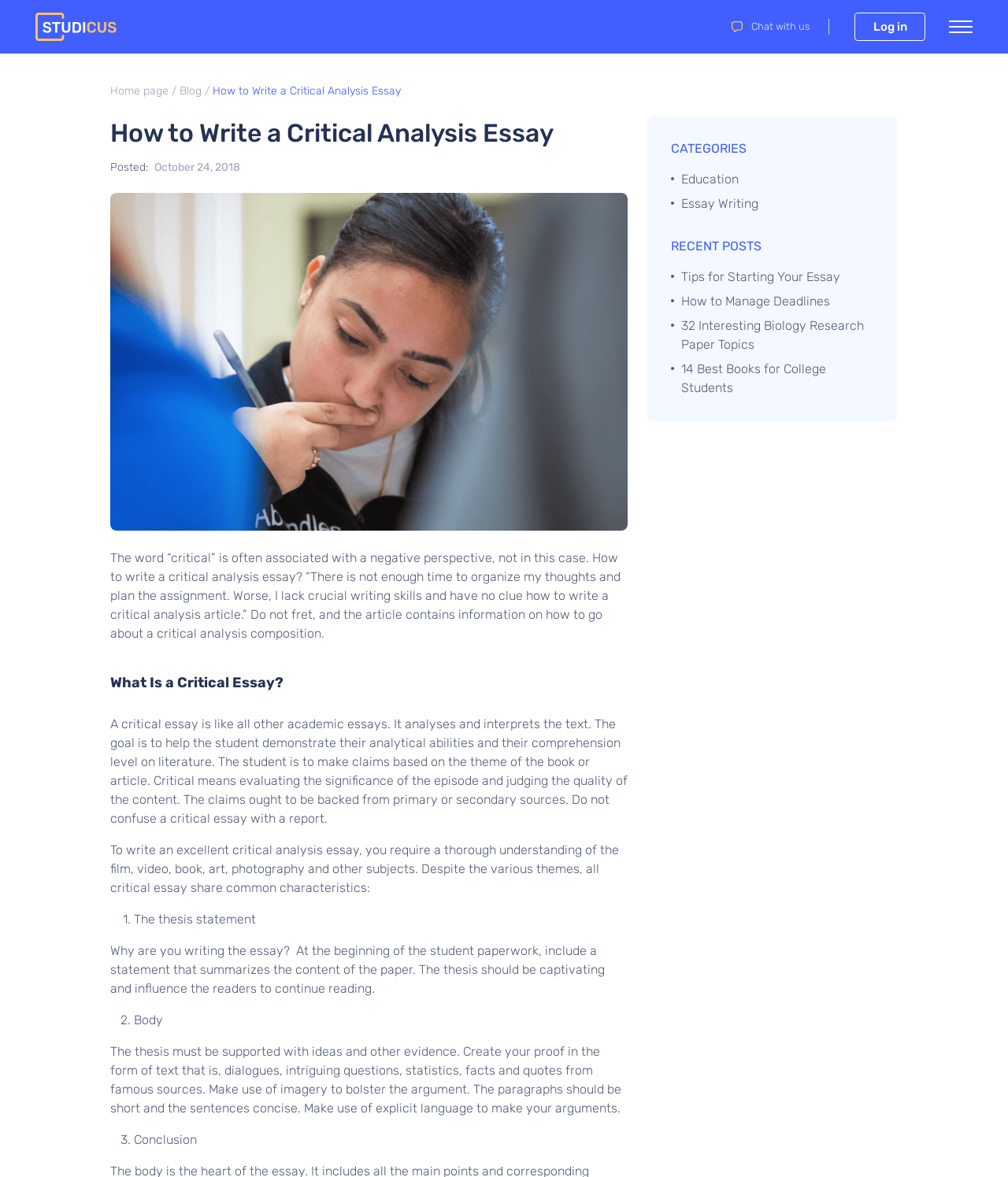Pinpoint the bounding box coordinates of the element you need to click to execute the following instruction: "Read the 'Tips for Starting Your Essay' article". The bounding box should be represented by four float numbers between 0 and 1, in the format [left, top, right, bottom].

[0.666, 0.227, 0.834, 0.243]